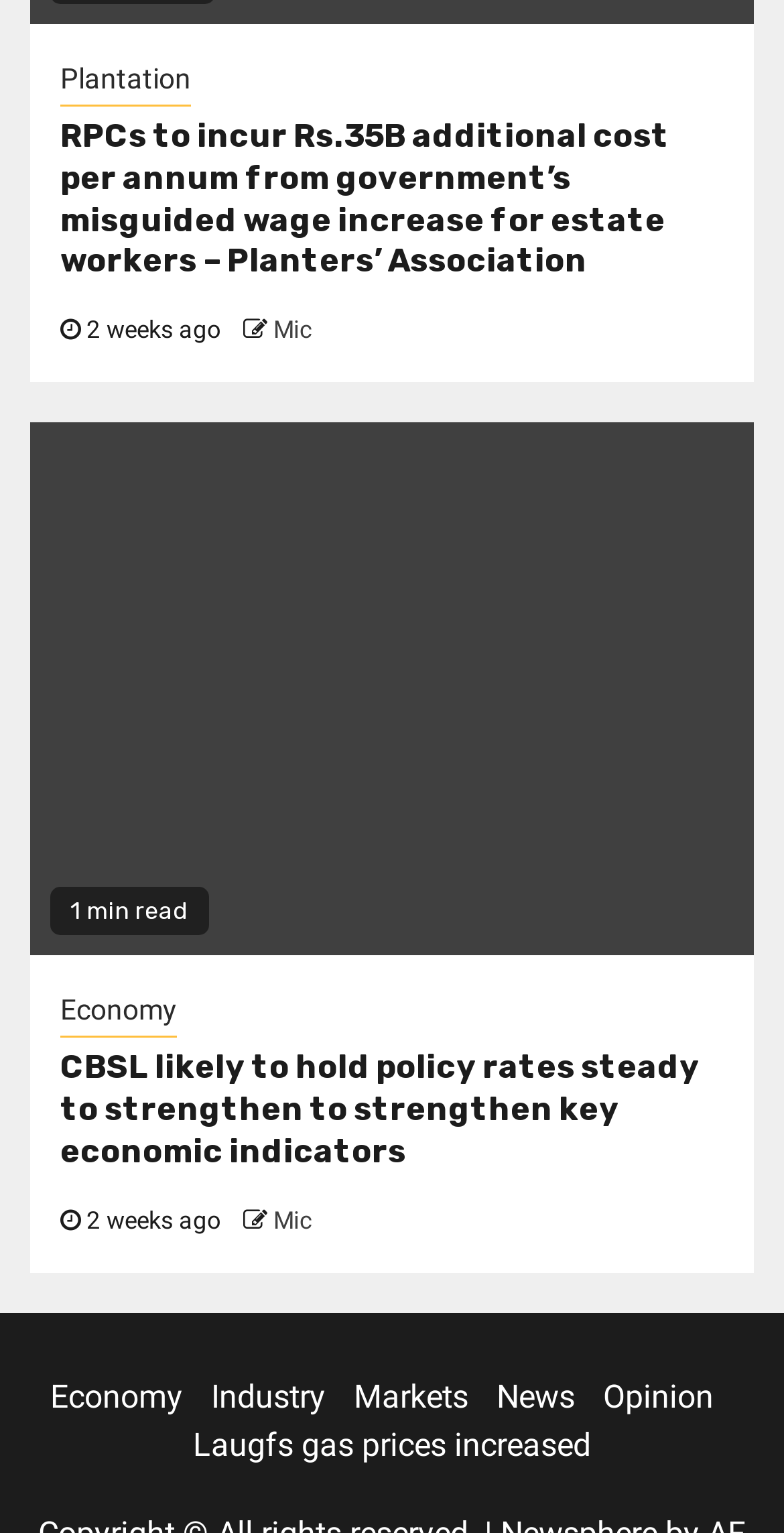Can you specify the bounding box coordinates of the area that needs to be clicked to fulfill the following instruction: "Visit the Industry page"?

[0.269, 0.898, 0.415, 0.923]